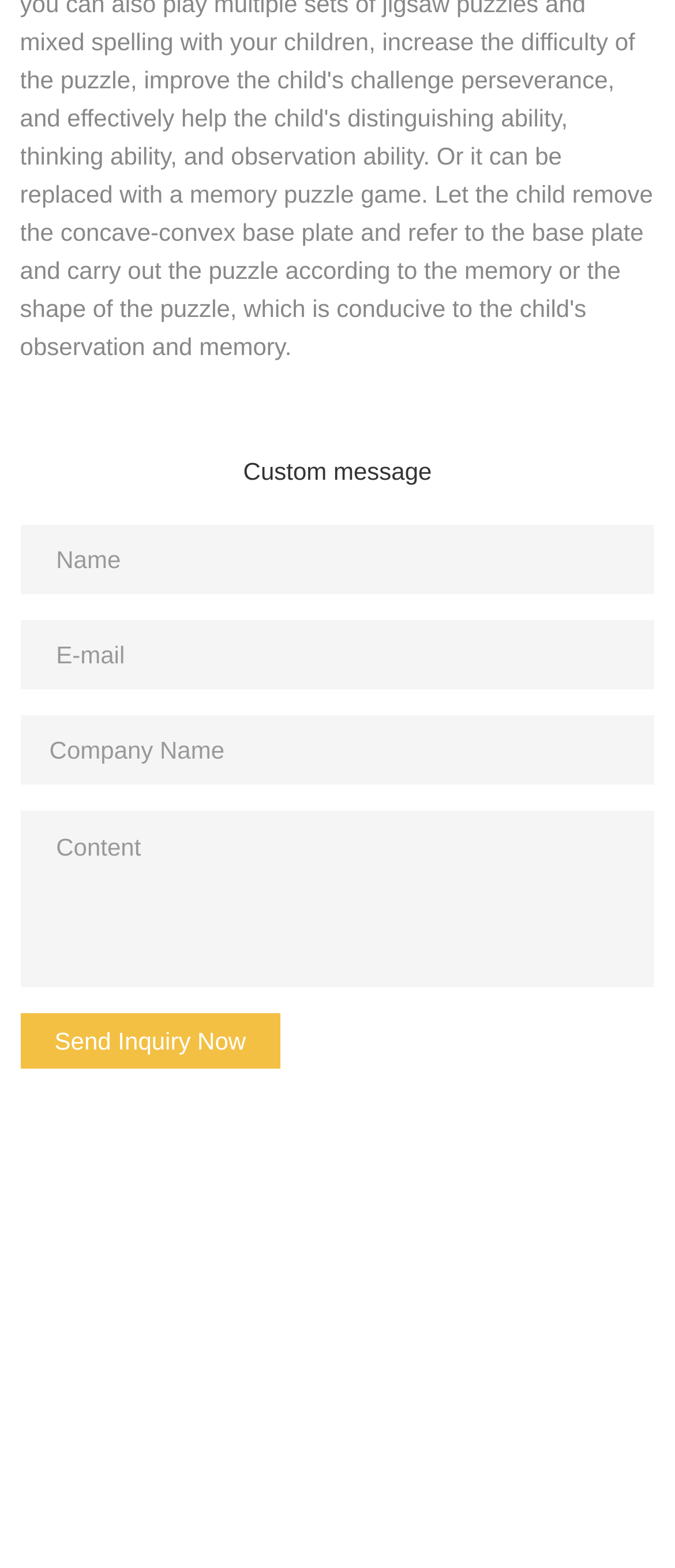Can you find the bounding box coordinates for the UI element given this description: "name="companyname" placeholder="Company Name""? Provide the coordinates as four float numbers between 0 and 1: [left, top, right, bottom].

[0.03, 0.456, 0.97, 0.5]